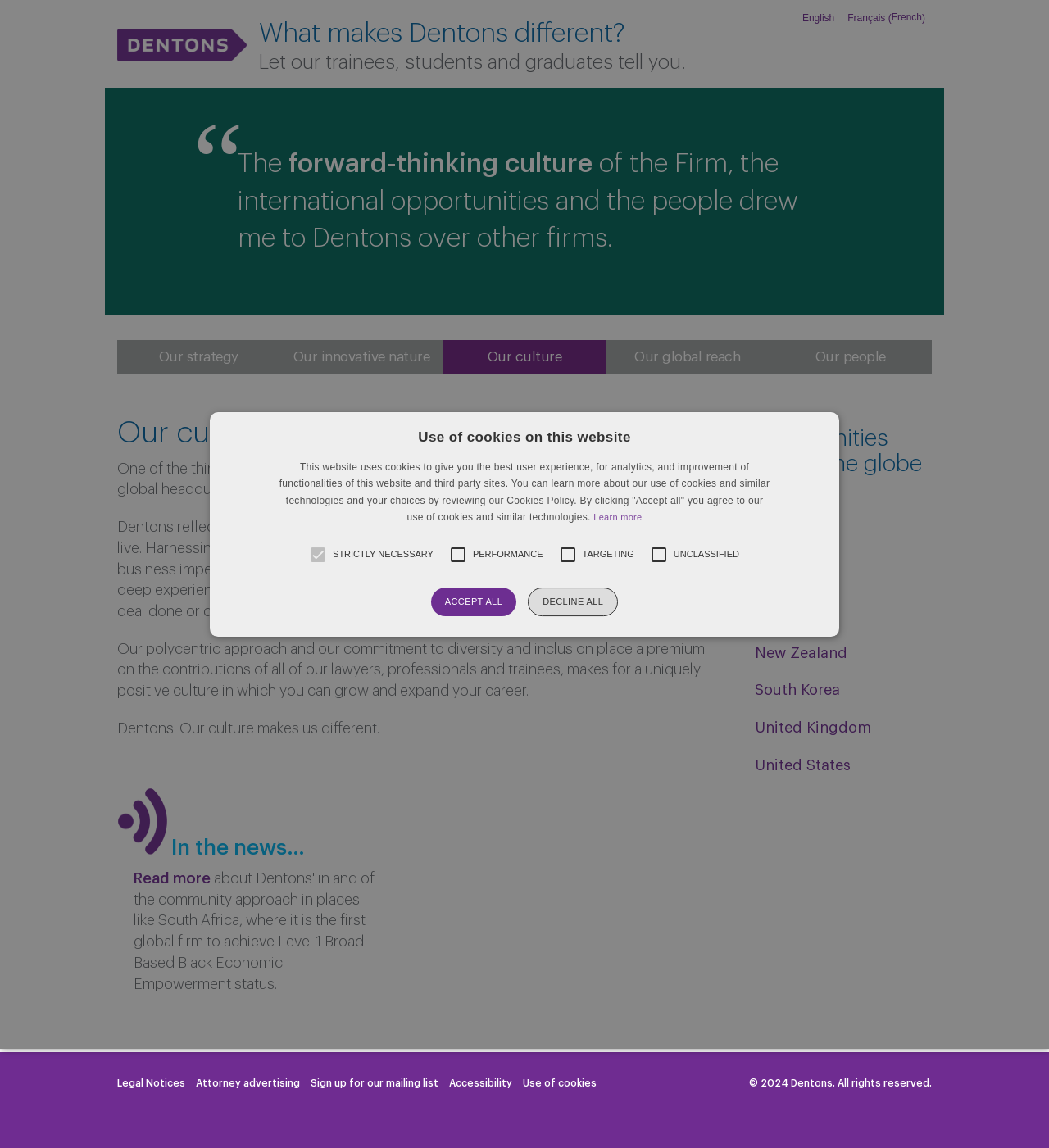Use a single word or phrase to answer the following:
What is unique about Dentons' approach?

polycentric